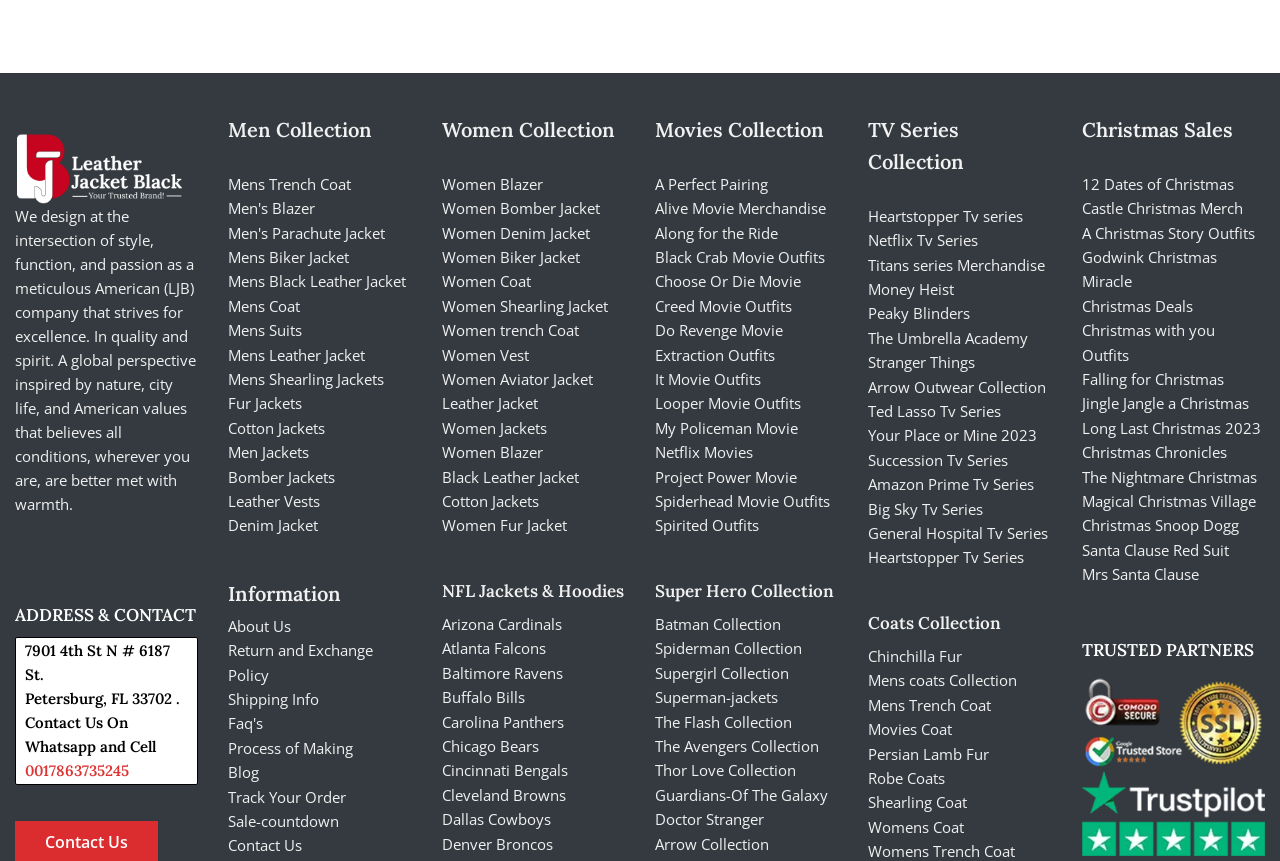Please analyze the image and give a detailed answer to the question:
What is the category of 'Batman Collection'?

I found the link 'Batman Collection' under the 'Super Hero Collection' category, which suggests that it is a superhero-related item.